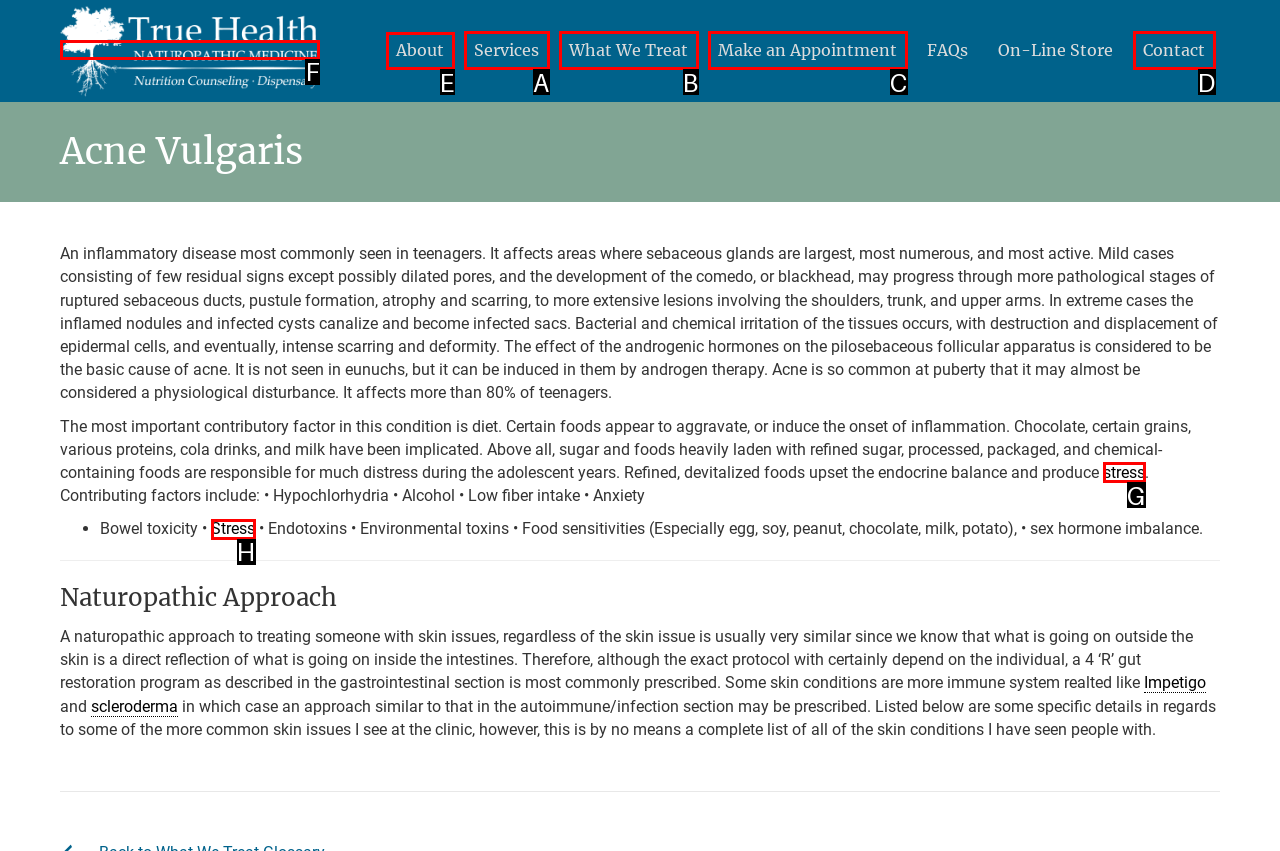For the instruction: Click the 'About' link, which HTML element should be clicked?
Respond with the letter of the appropriate option from the choices given.

E